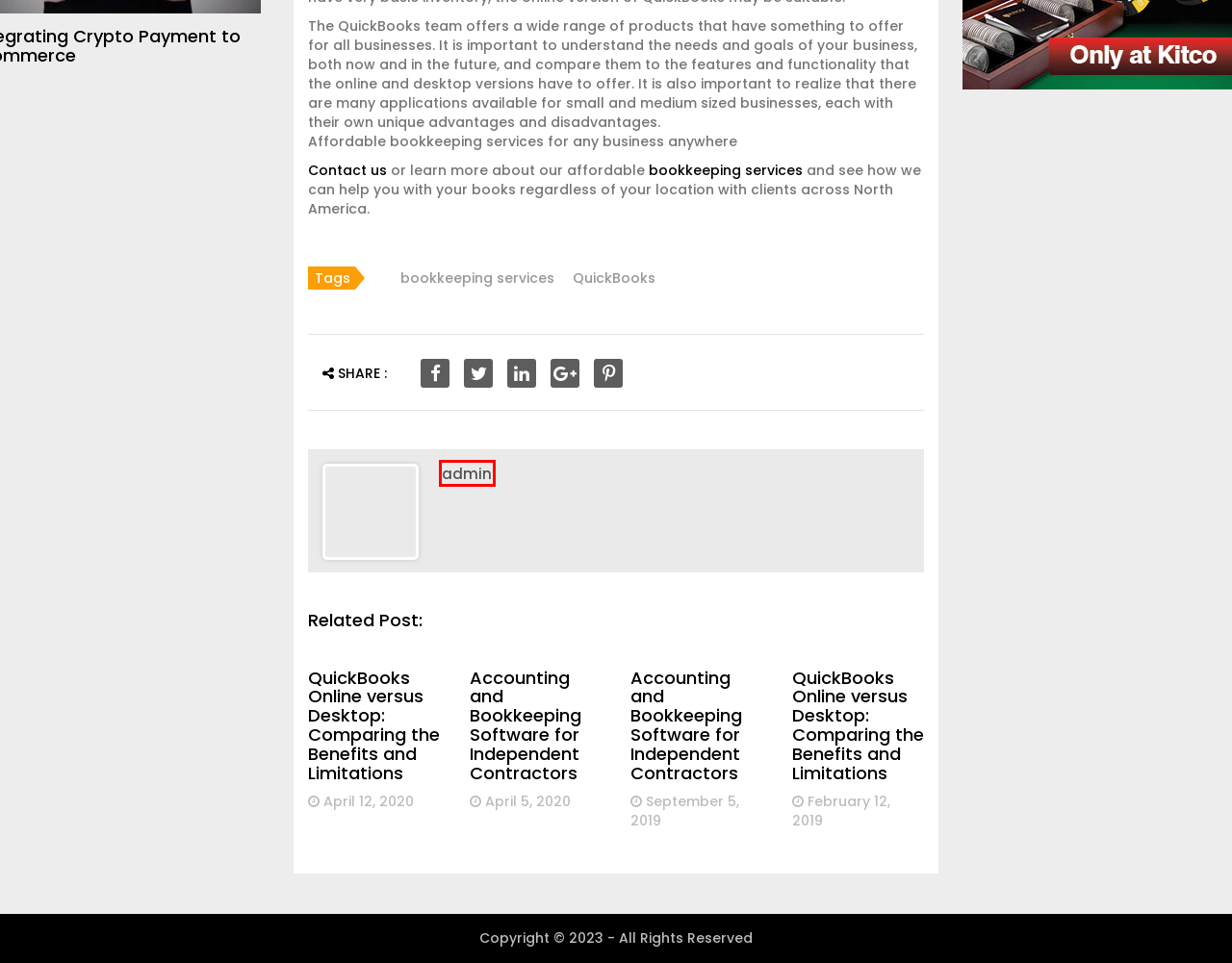You are looking at a screenshot of a webpage with a red bounding box around an element. Determine the best matching webpage description for the new webpage resulting from clicking the element in the red bounding box. Here are the descriptions:
A. 7 Steps to Become a Millionaire – ArticlePostingDirectory.com
B. QuickBooks – ArticlePostingDirectory.com
C. Contact Us – ArticlePostingDirectory.com
D. Quickbooks Online Canada®: All-in-One Business Solutions
E. Accounting and Bookkeeping Software for Independent Contractors – ArticlePostingDirectory.com
F. admin – ArticlePostingDirectory.com
G. ArticlePostingDirectory.com – Build your business with sponsored ads
H. Accounting – ArticlePostingDirectory.com

F